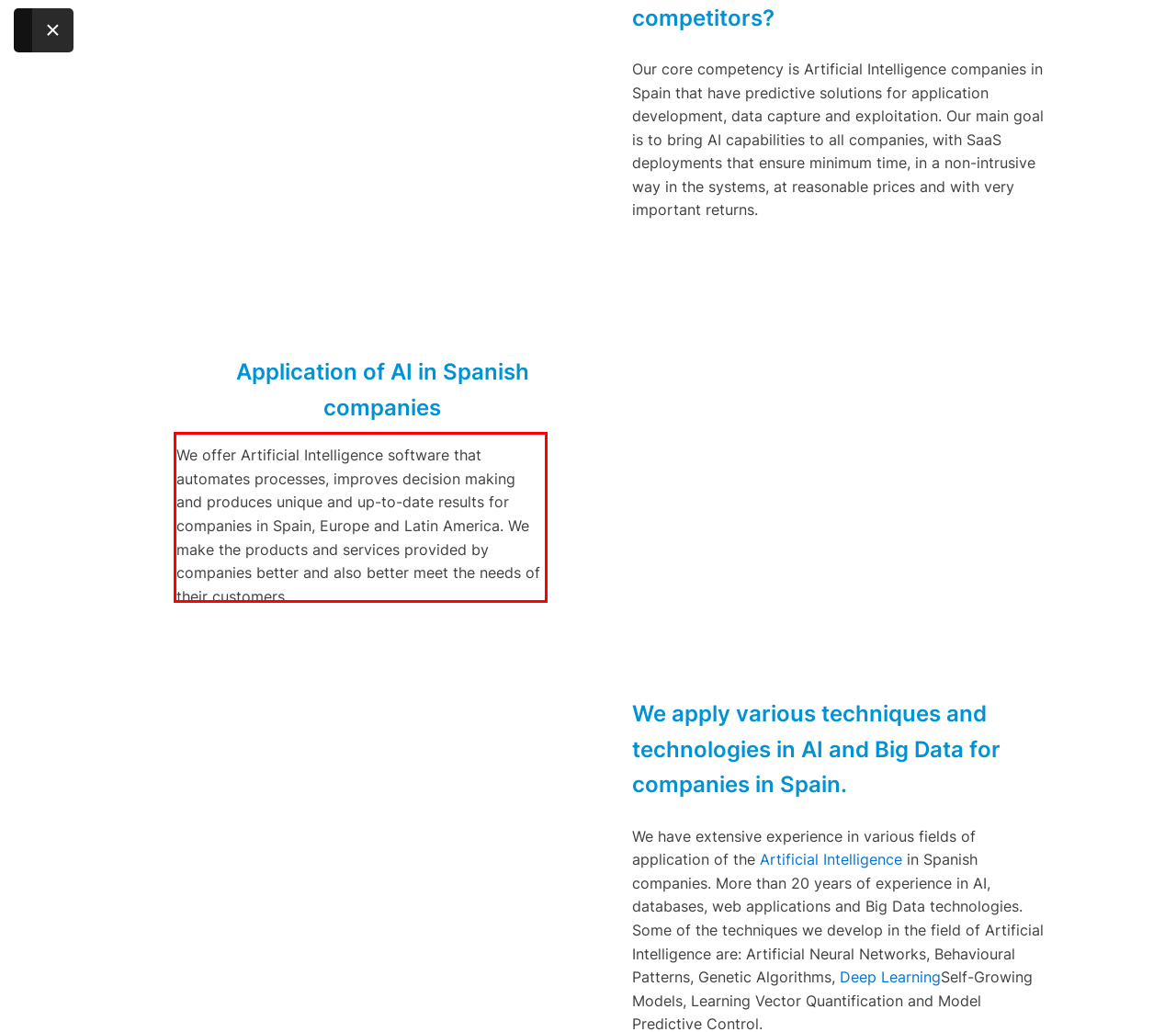Please analyze the screenshot of a webpage and extract the text content within the red bounding box using OCR.

We offer Artificial Intelligence software that automates processes, improves decision making and produces unique and up-to-date results for companies in Spain, Europe and Latin America. We make the products and services provided by companies better and also better meet the needs of their customers.